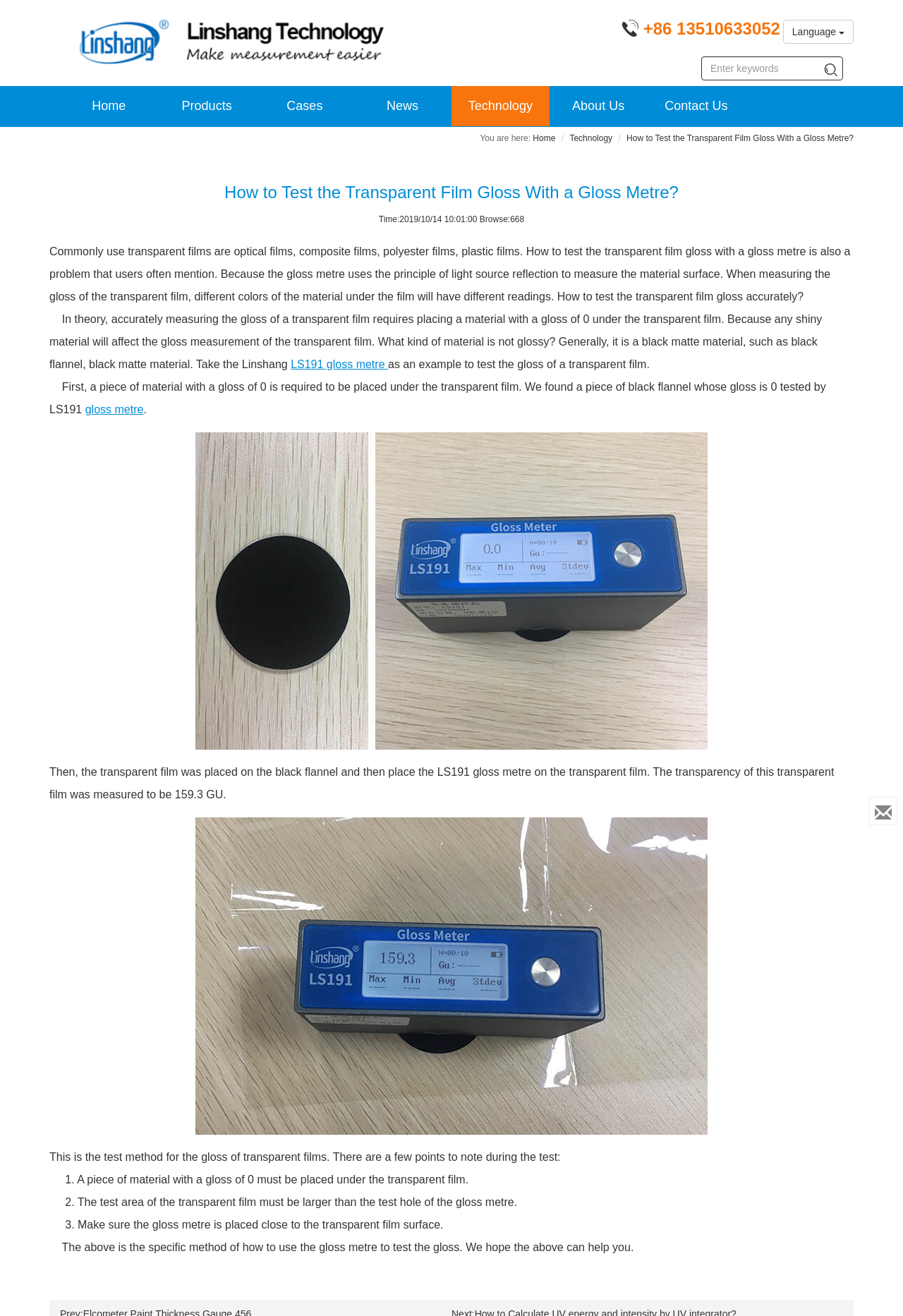Identify the webpage's primary heading and generate its text.

How to Test the Transparent Film Gloss With a Gloss Metre?